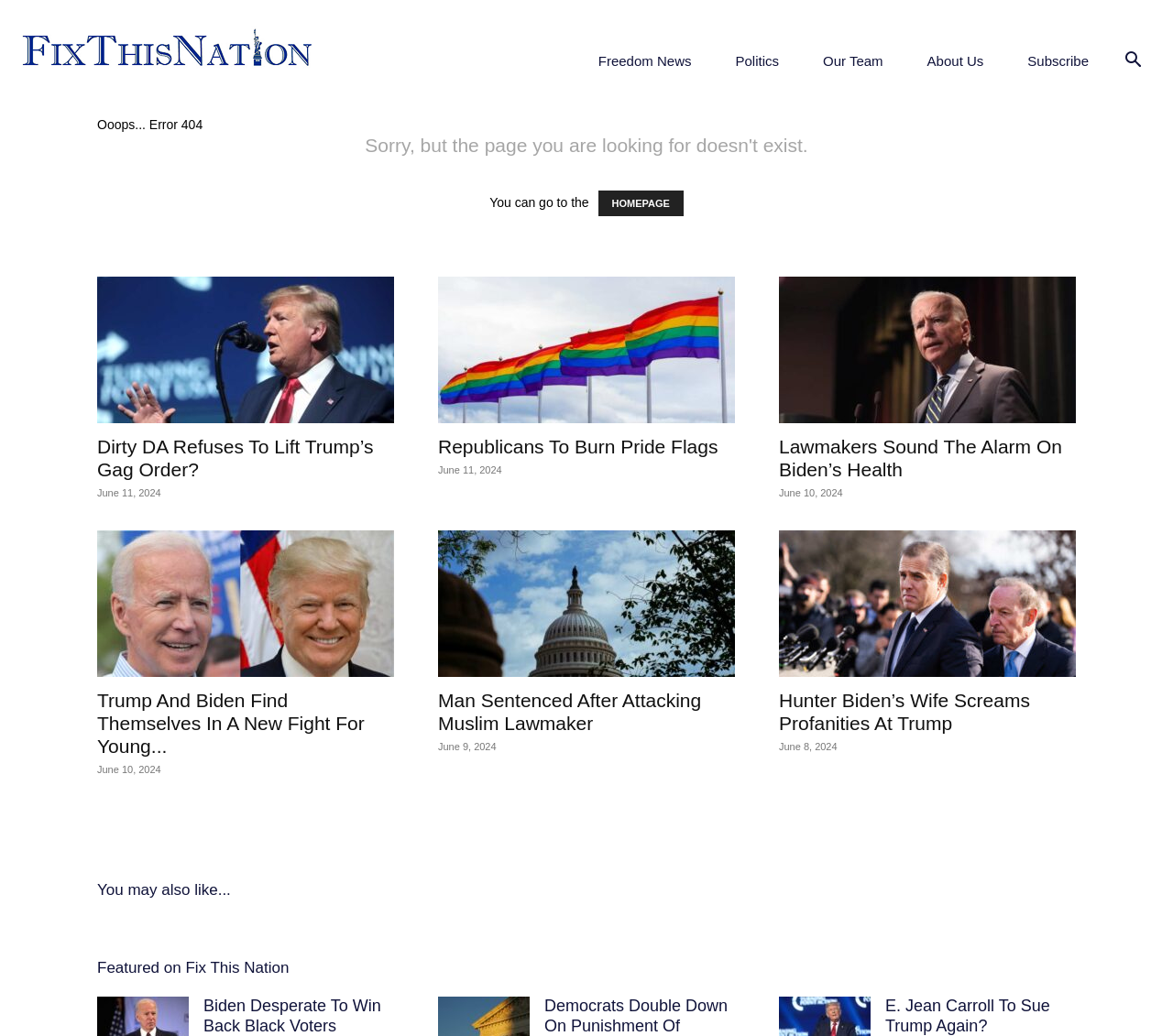What is the category of the news article 'Republicans To Burn Pride Flags'?
Answer with a single word or short phrase according to what you see in the image.

Politics